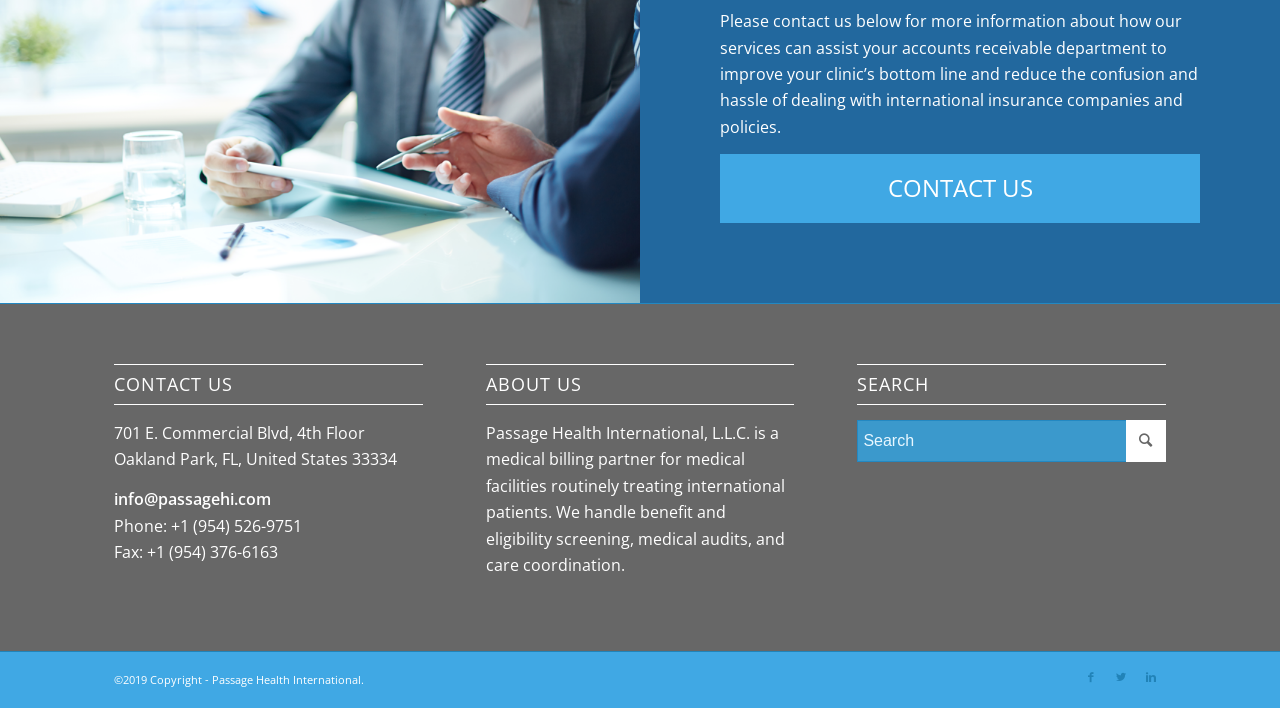What is the company's phone number?
Look at the image and respond with a single word or a short phrase.

+1 (954) 526-9751